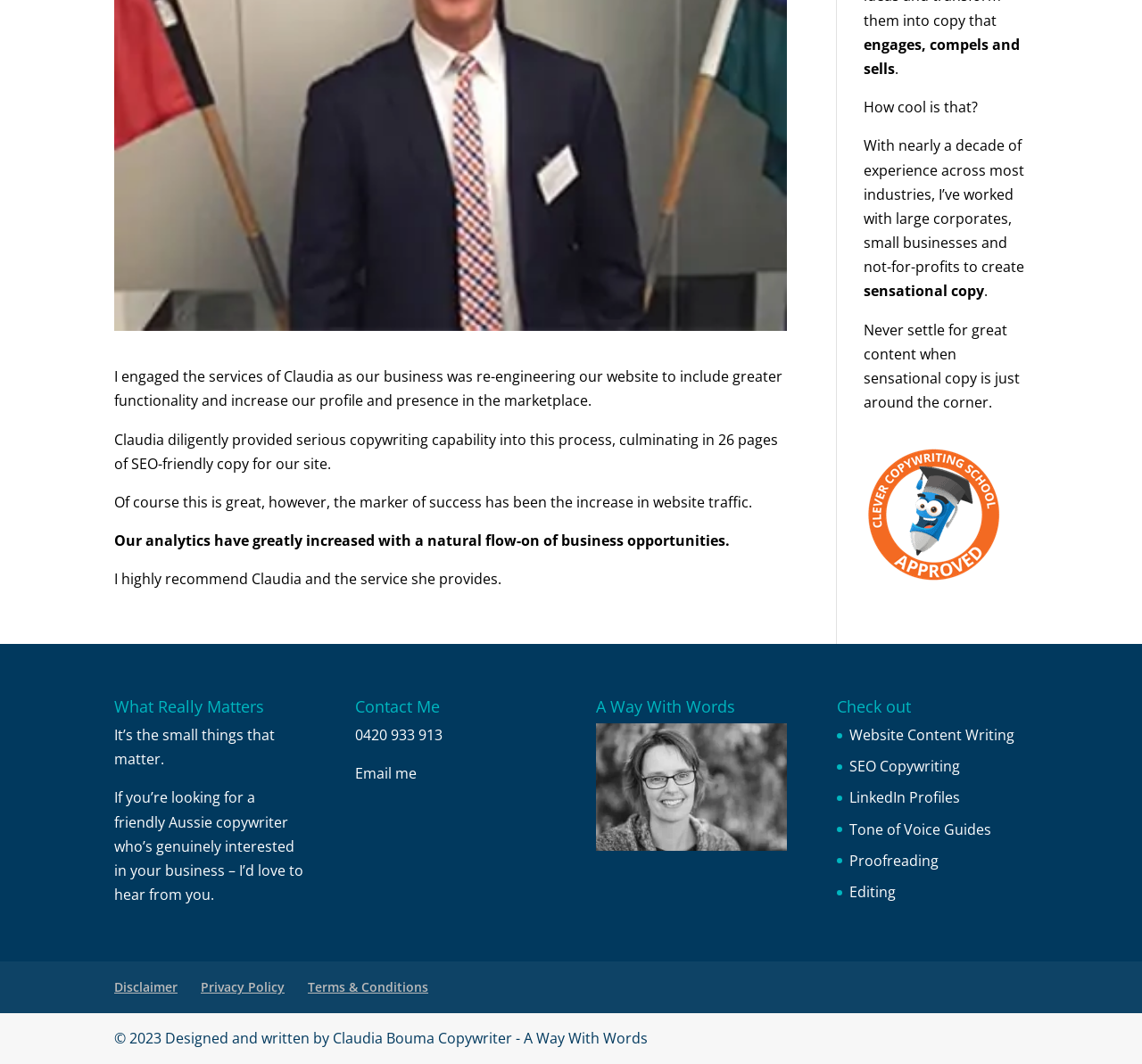Given the element description, predict the bounding box coordinates in the format (top-left x, top-left y, bottom-right x, bottom-right y), using floating point numbers between 0 and 1: Tone of Voice Guides

[0.744, 0.77, 0.868, 0.788]